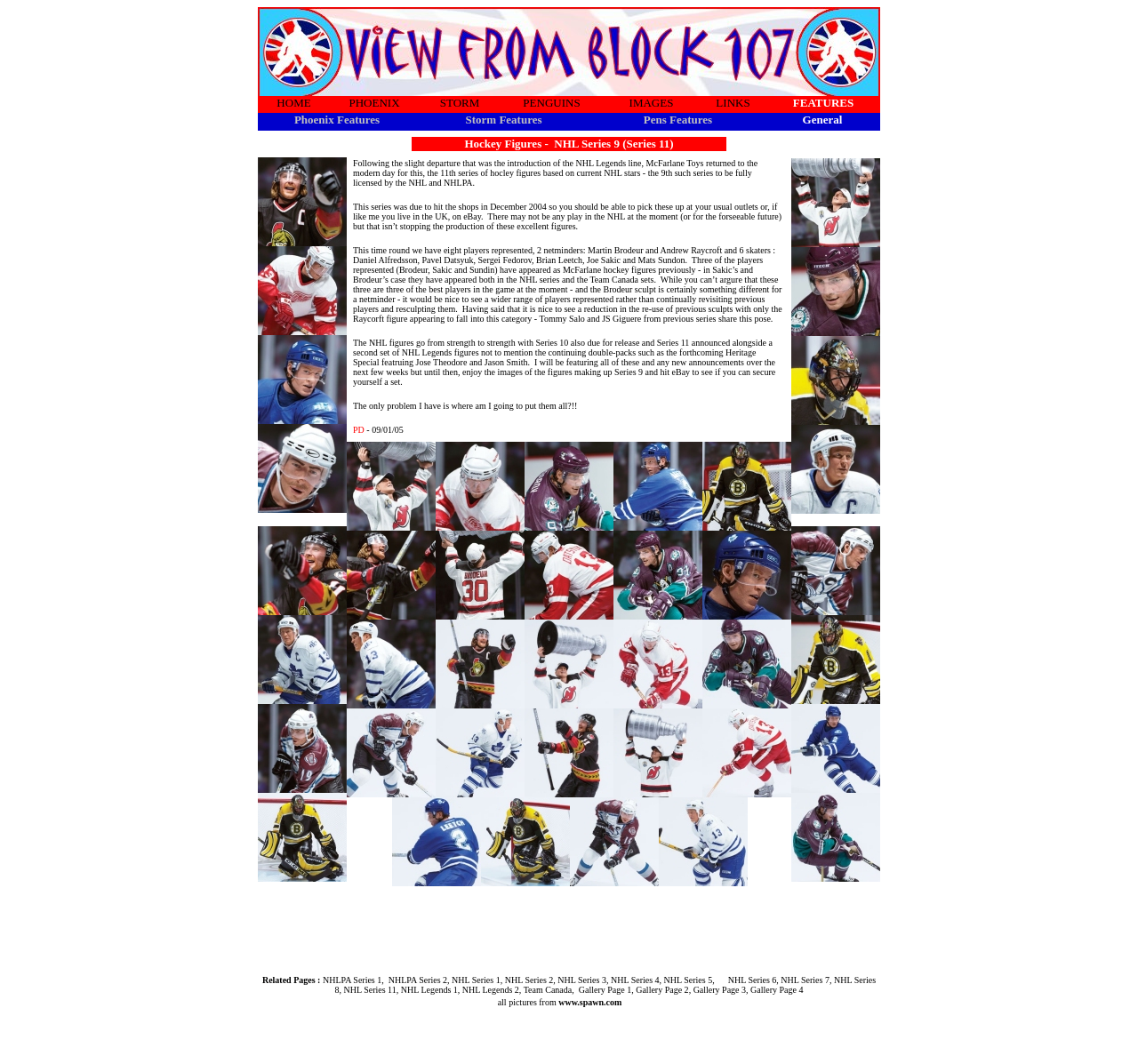Please identify the coordinates of the bounding box for the clickable region that will accomplish this instruction: "Explore 'Pens Features'".

[0.565, 0.104, 0.626, 0.119]